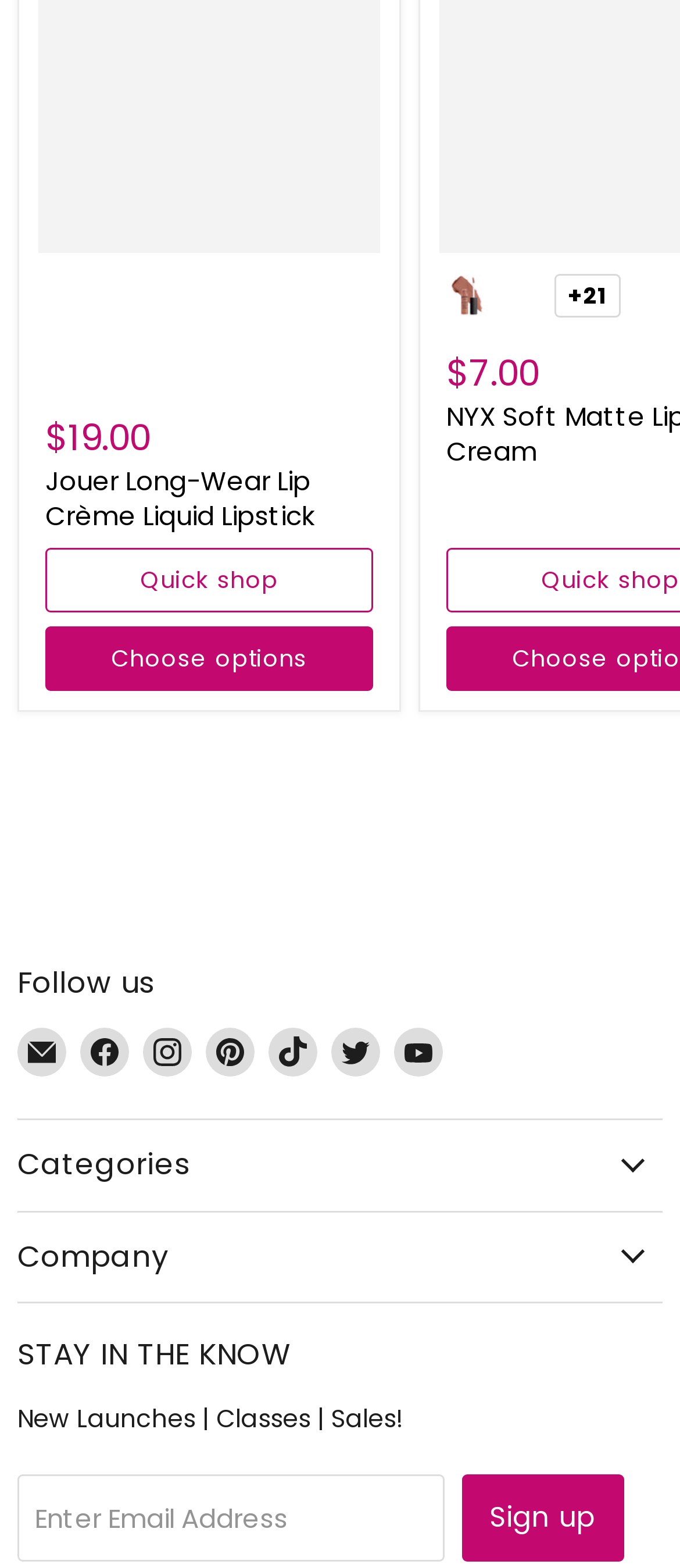Find the bounding box coordinates of the UI element according to this description: "aria-label="Amsterdam" name="swatch" value="Amsterdam"".

[0.736, 0.174, 0.769, 0.189]